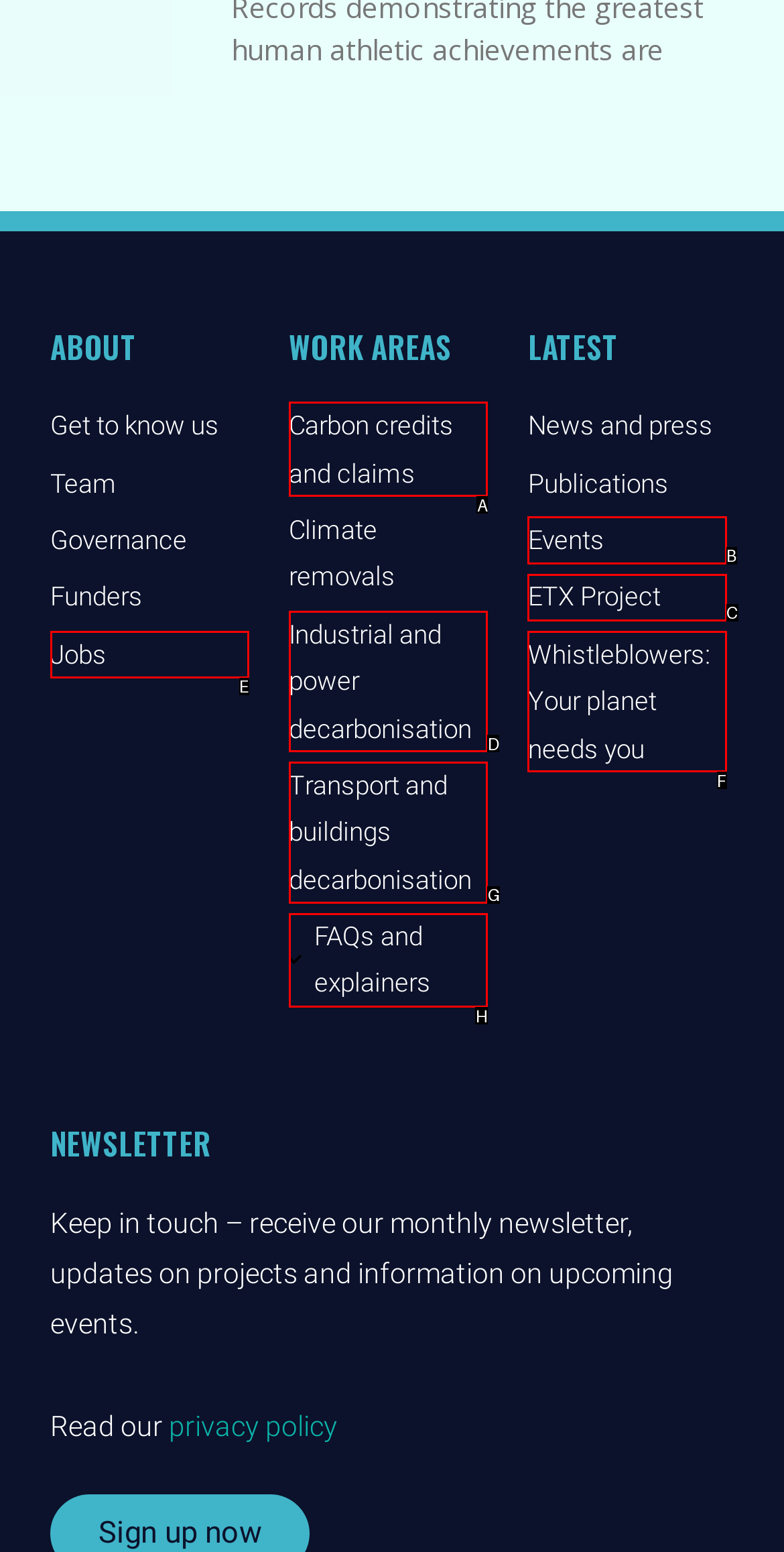Identify which HTML element should be clicked to fulfill this instruction: Learn about carbon credits and claims Reply with the correct option's letter.

A